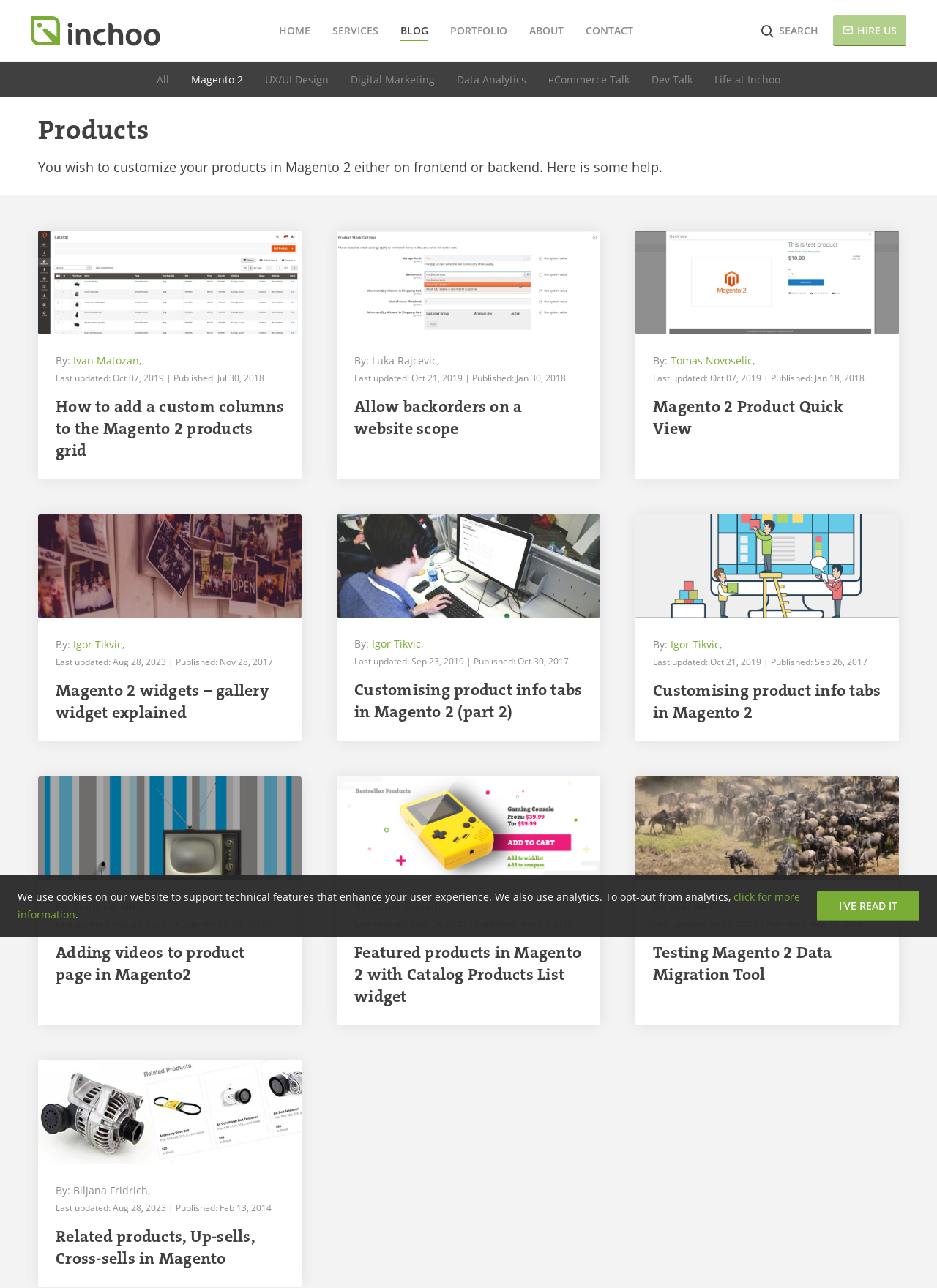Given the element description: "Services", predict the bounding box coordinates of this UI element. The coordinates must be four float numbers between 0 and 1, given as [left, top, right, bottom].

[0.354, 0.017, 0.404, 0.031]